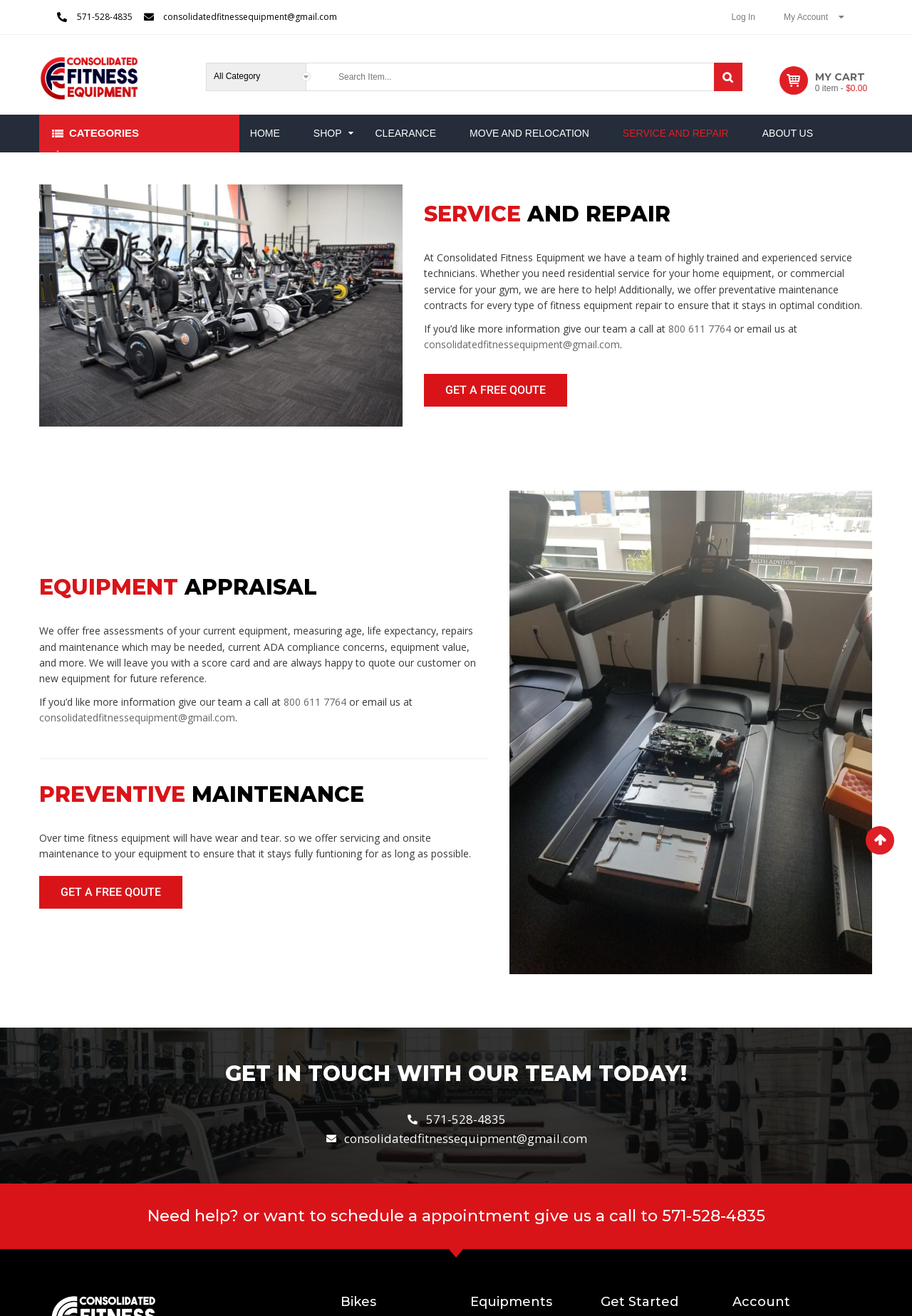Find the bounding box coordinates of the clickable area required to complete the following action: "Get a free quote for equipment repair".

[0.465, 0.284, 0.622, 0.309]